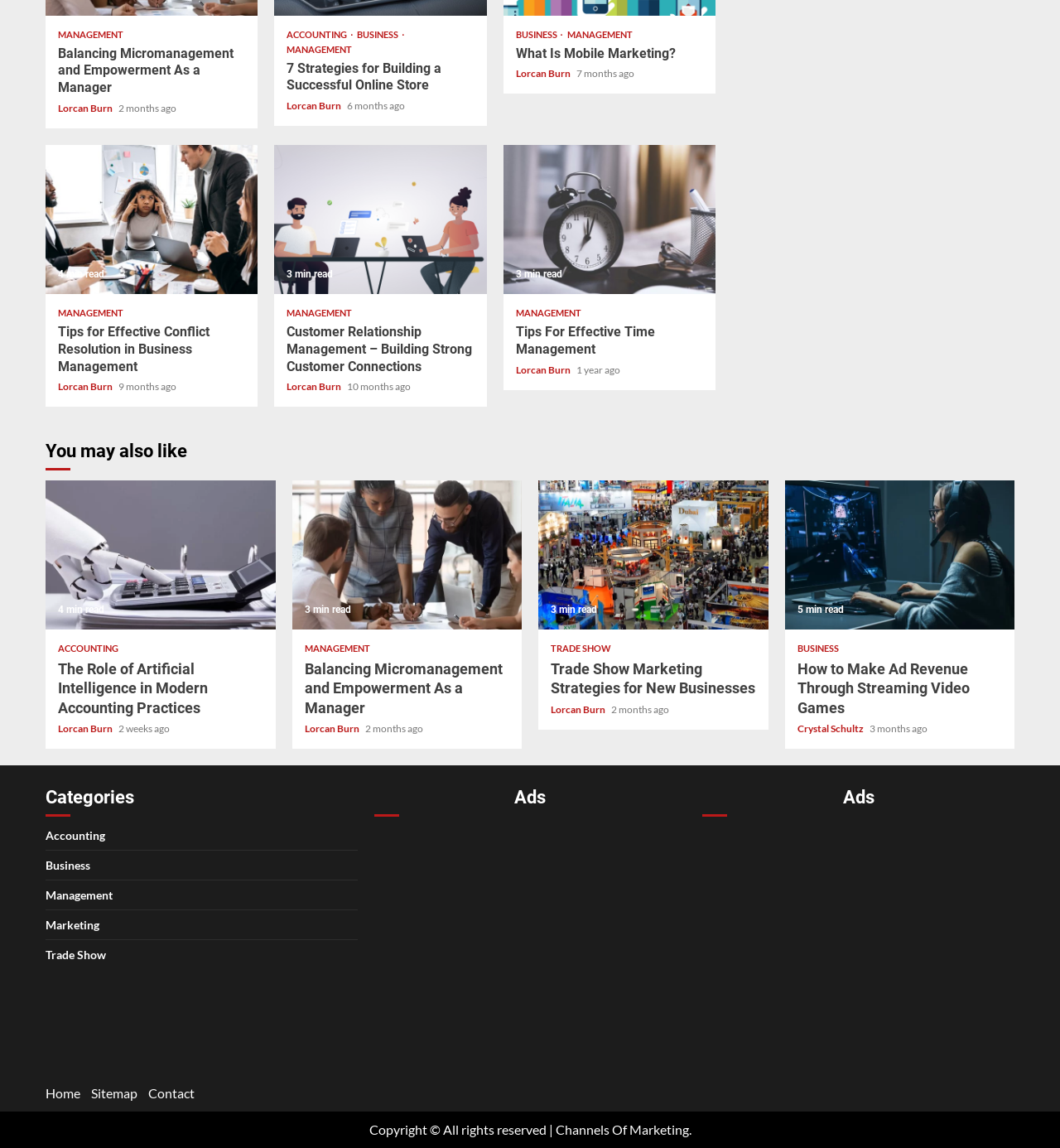What is the category of the article 'Tips for Effective Conflict Resolution in Business Management'?
Analyze the screenshot and provide a detailed answer to the question.

I found the article 'Tips for Effective Conflict Resolution in Business Management' and looked at the link above it, which says 'MANAGEMENT', so that's the category of this article.